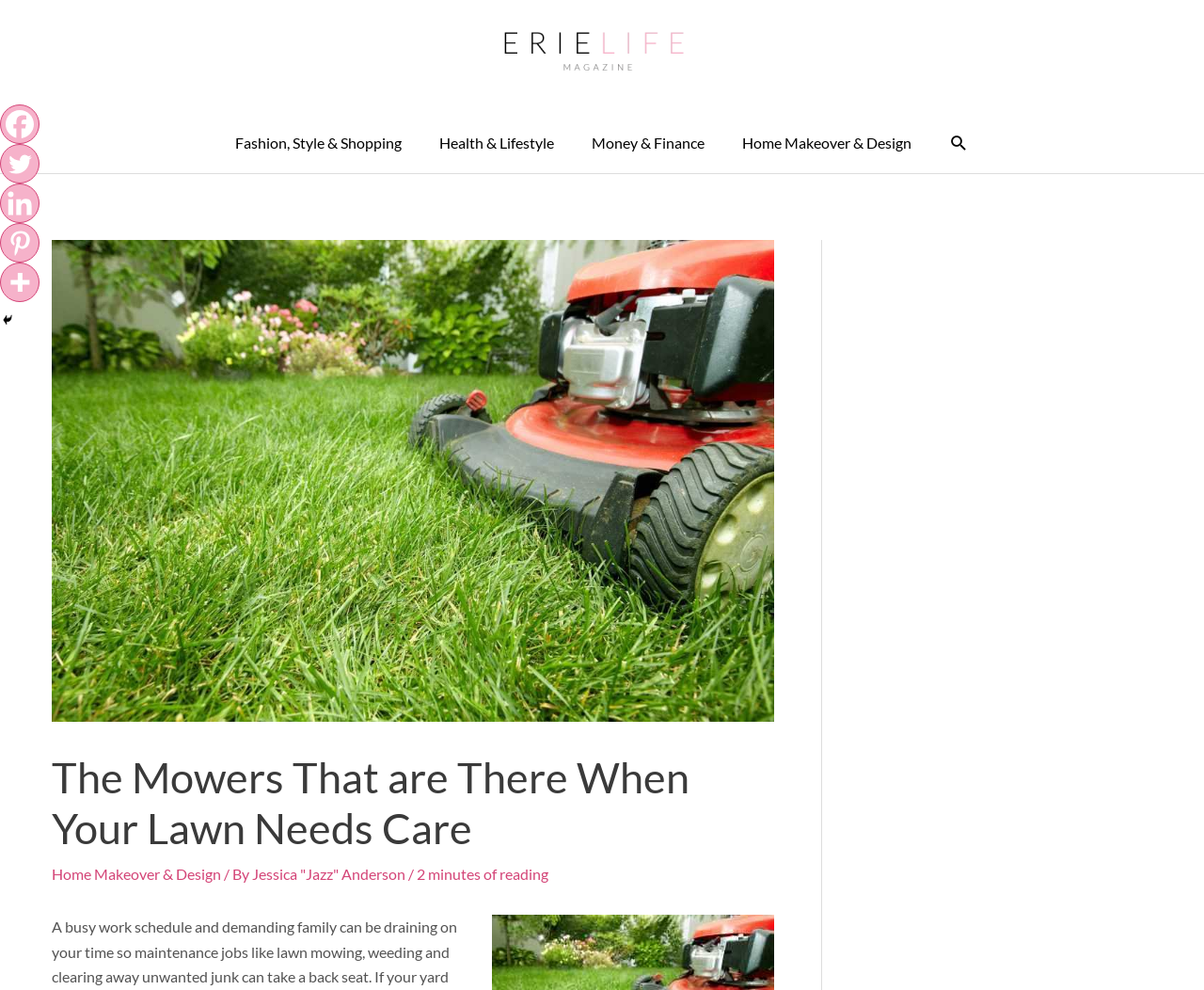Please determine the bounding box coordinates of the element's region to click in order to carry out the following instruction: "search on the website". The coordinates should be four float numbers between 0 and 1, i.e., [left, top, right, bottom].

[0.788, 0.135, 0.805, 0.154]